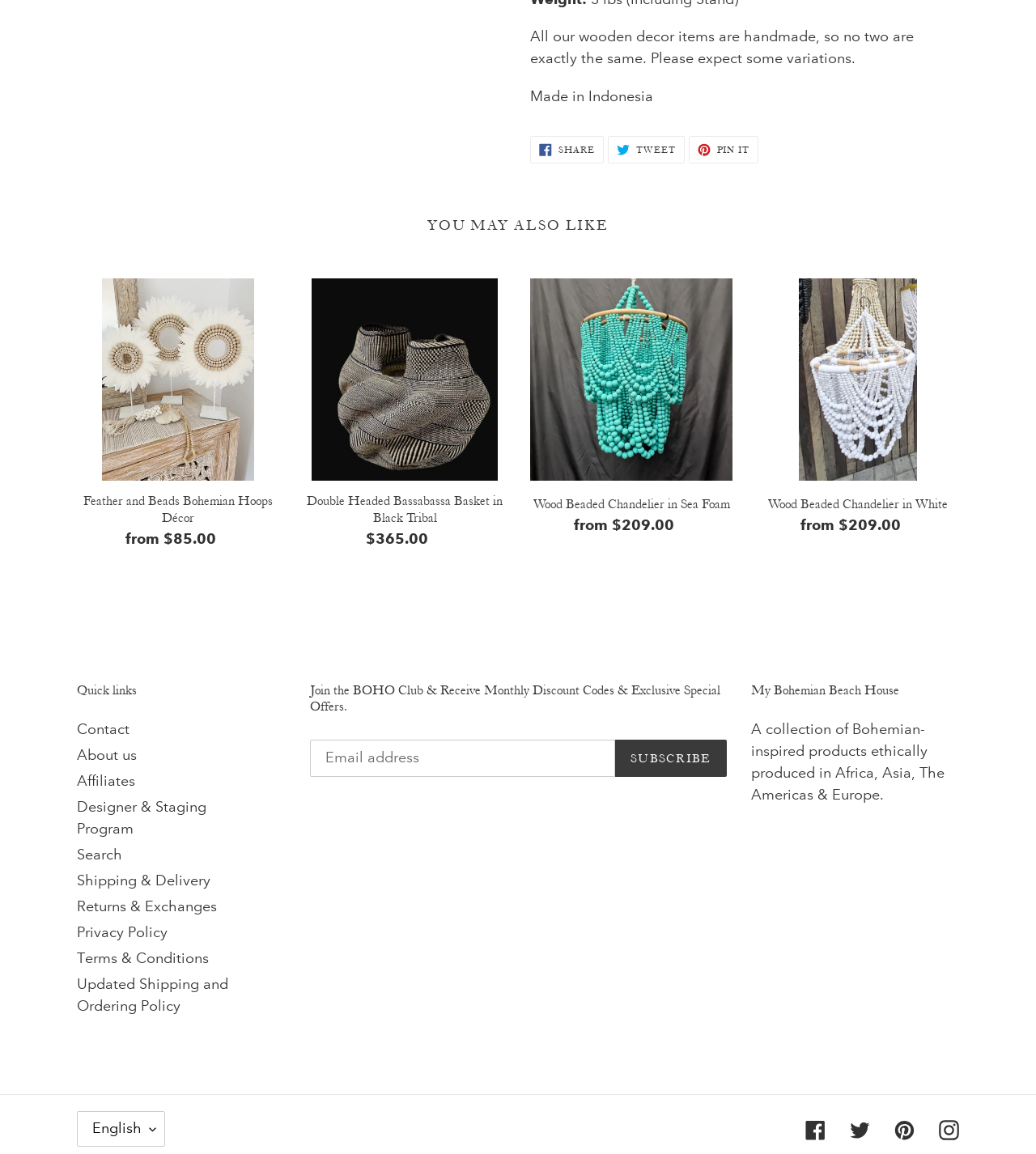Locate the bounding box of the UI element with the following description: "Share Share on Facebook".

[0.512, 0.118, 0.583, 0.141]